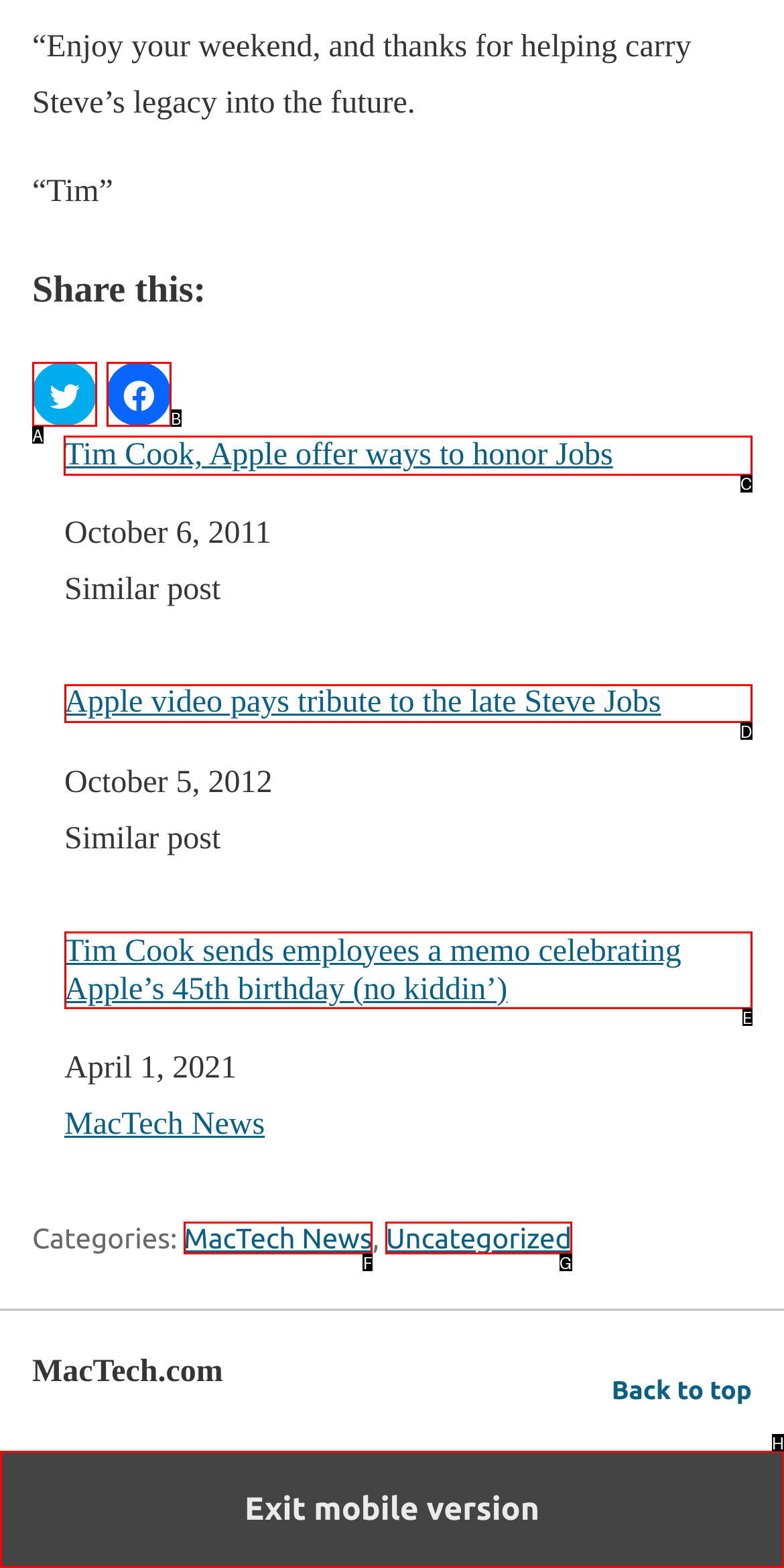Please indicate which HTML element should be clicked to fulfill the following task: View dataset definition. Provide the letter of the selected option.

None